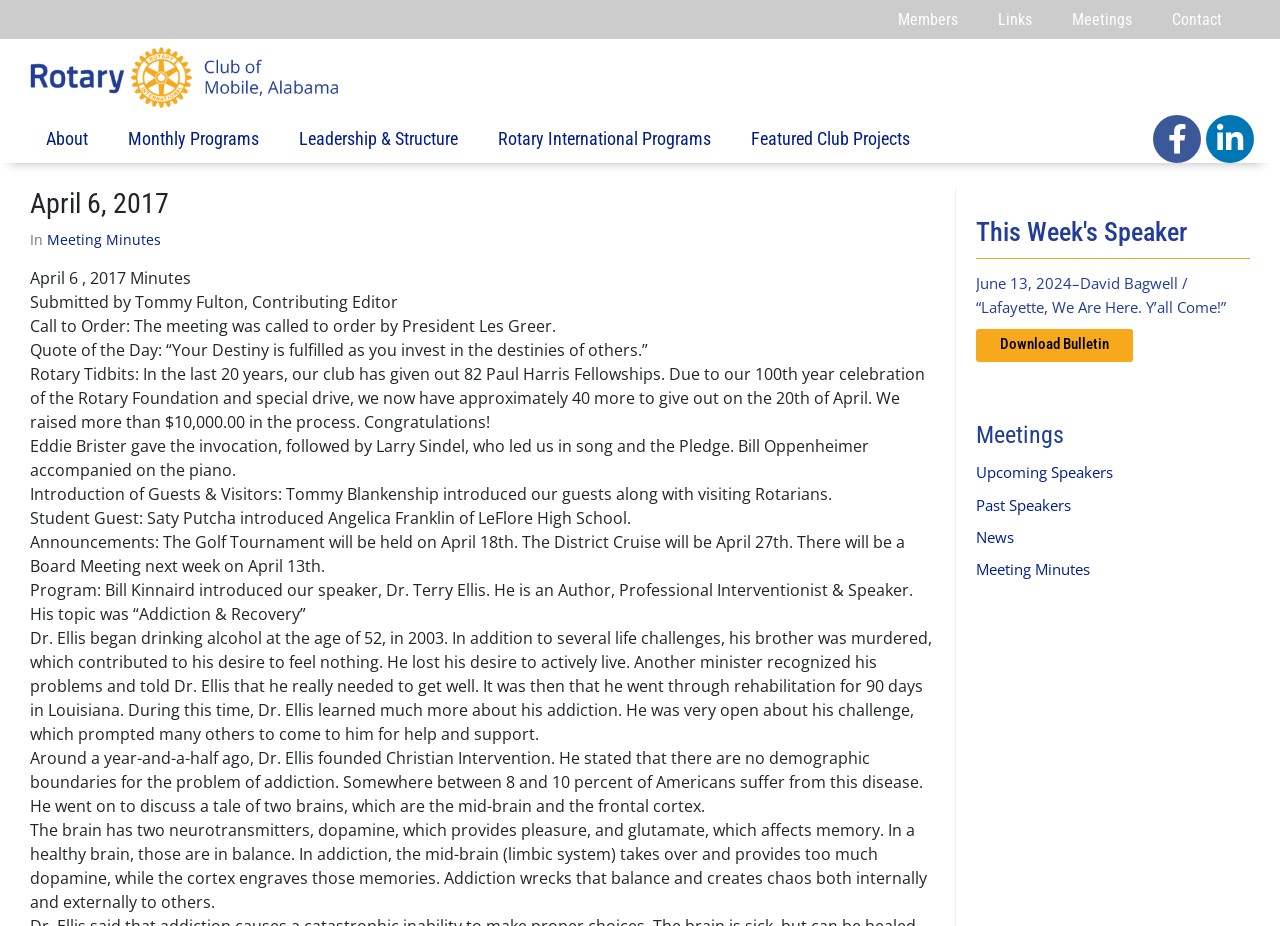Please identify the bounding box coordinates for the region that you need to click to follow this instruction: "Check This Week's Speaker".

[0.762, 0.237, 0.977, 0.265]